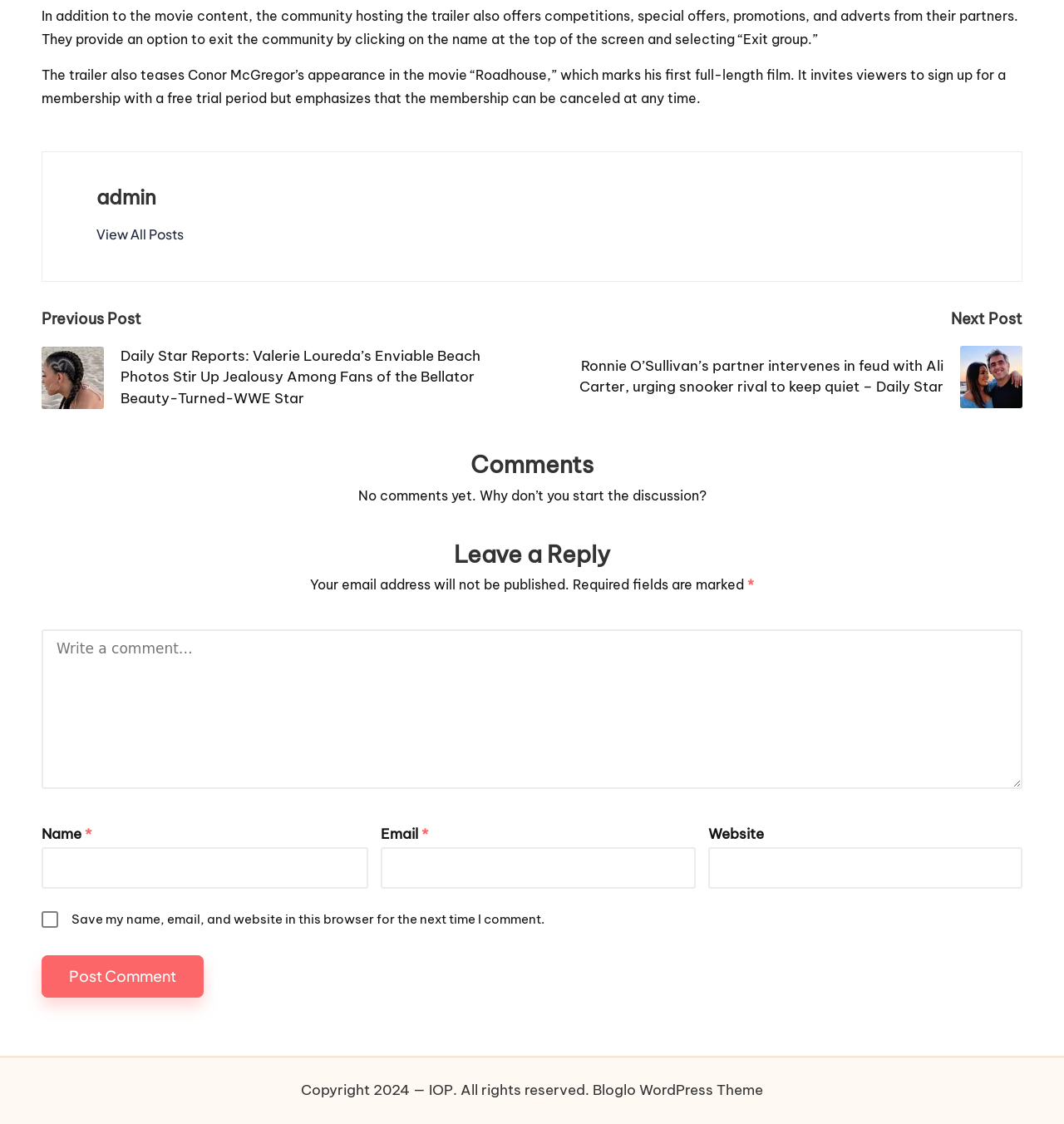What is the purpose of the 'Exit group' option? Examine the screenshot and reply using just one word or a brief phrase.

To exit the community